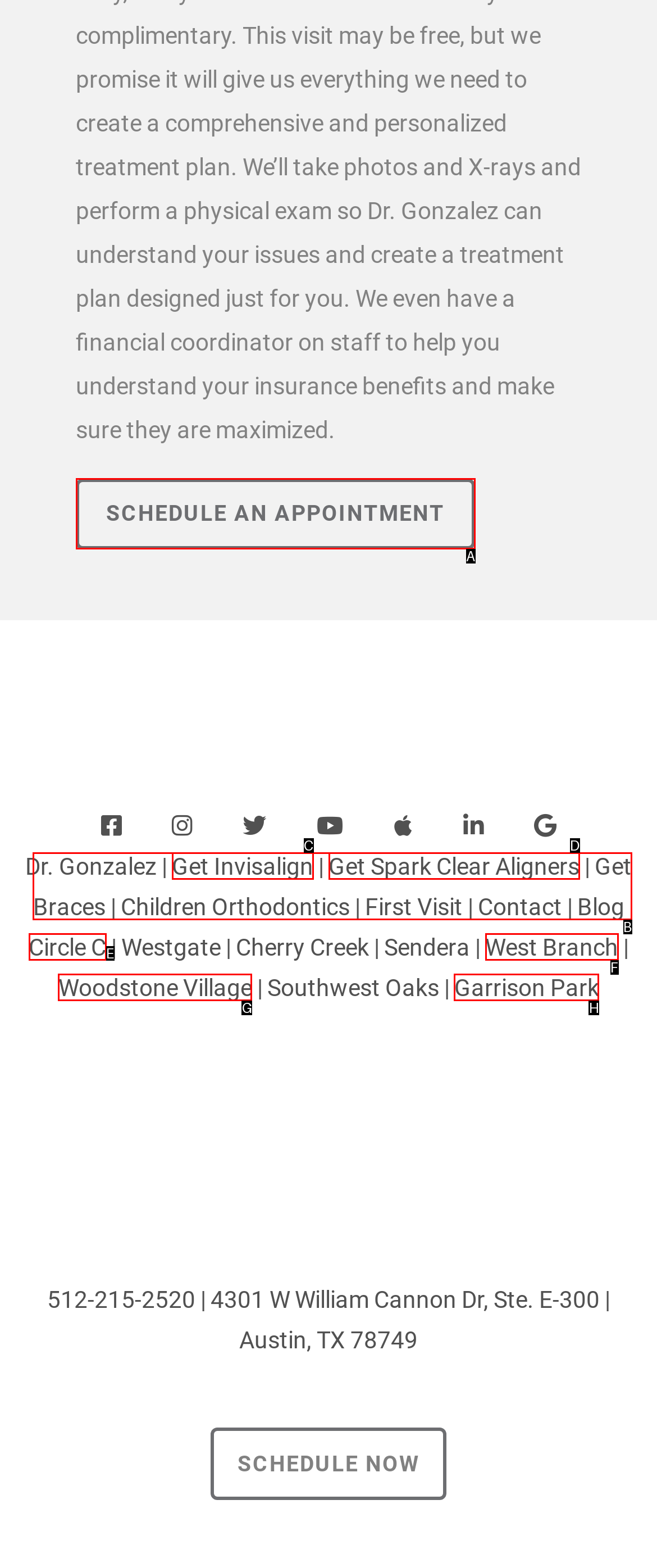Identify which option matches the following description: Schedule an Appointment
Answer by giving the letter of the correct option directly.

A